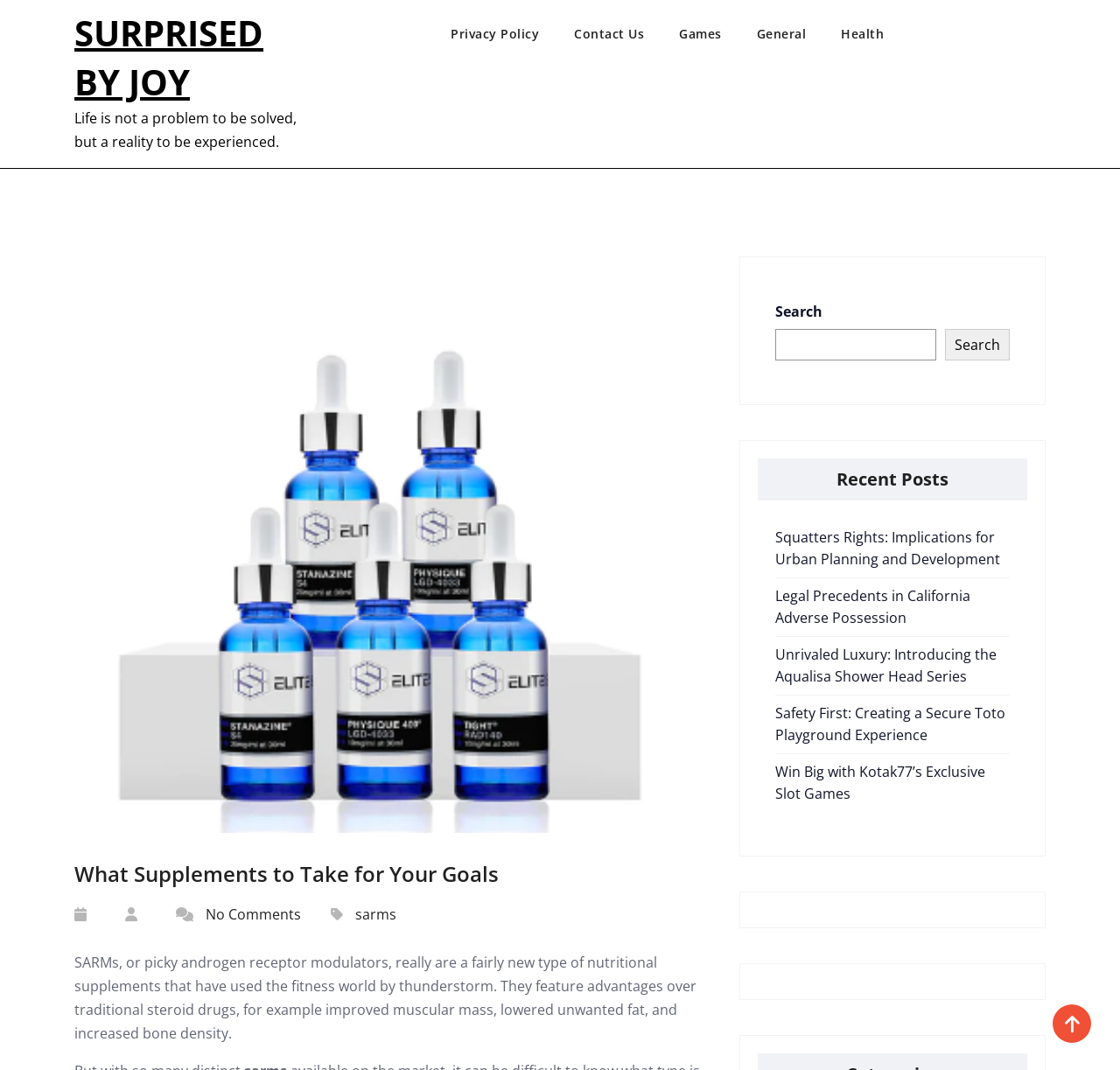What type of content is listed under 'Recent Posts'?
Refer to the image and provide a one-word or short phrase answer.

Article links